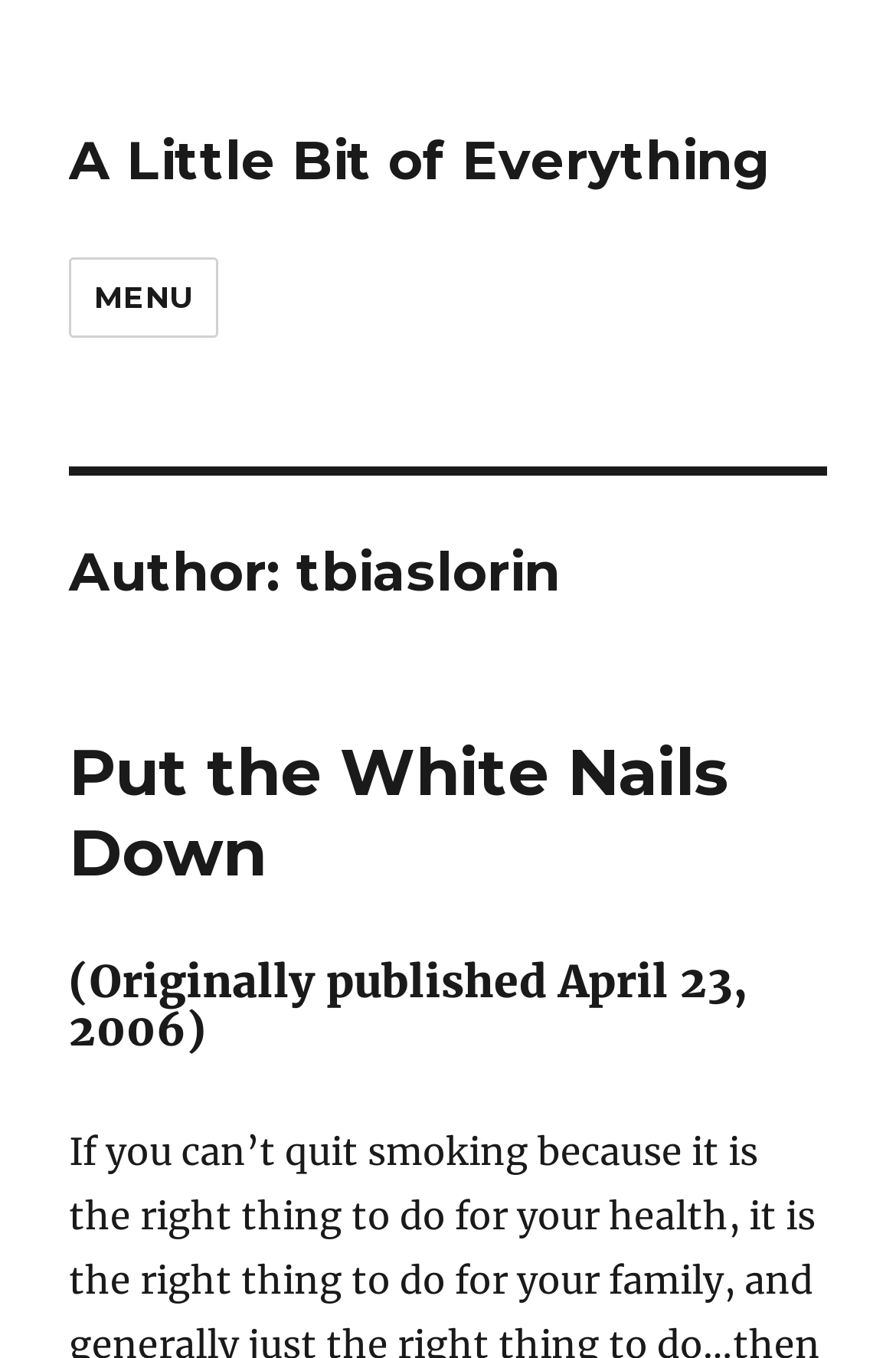Please determine the bounding box coordinates, formatted as (top-left x, top-left y, bottom-right x, bottom-right y), with all values as floating point numbers between 0 and 1. Identify the bounding box of the region described as: Menu

[0.077, 0.19, 0.245, 0.249]